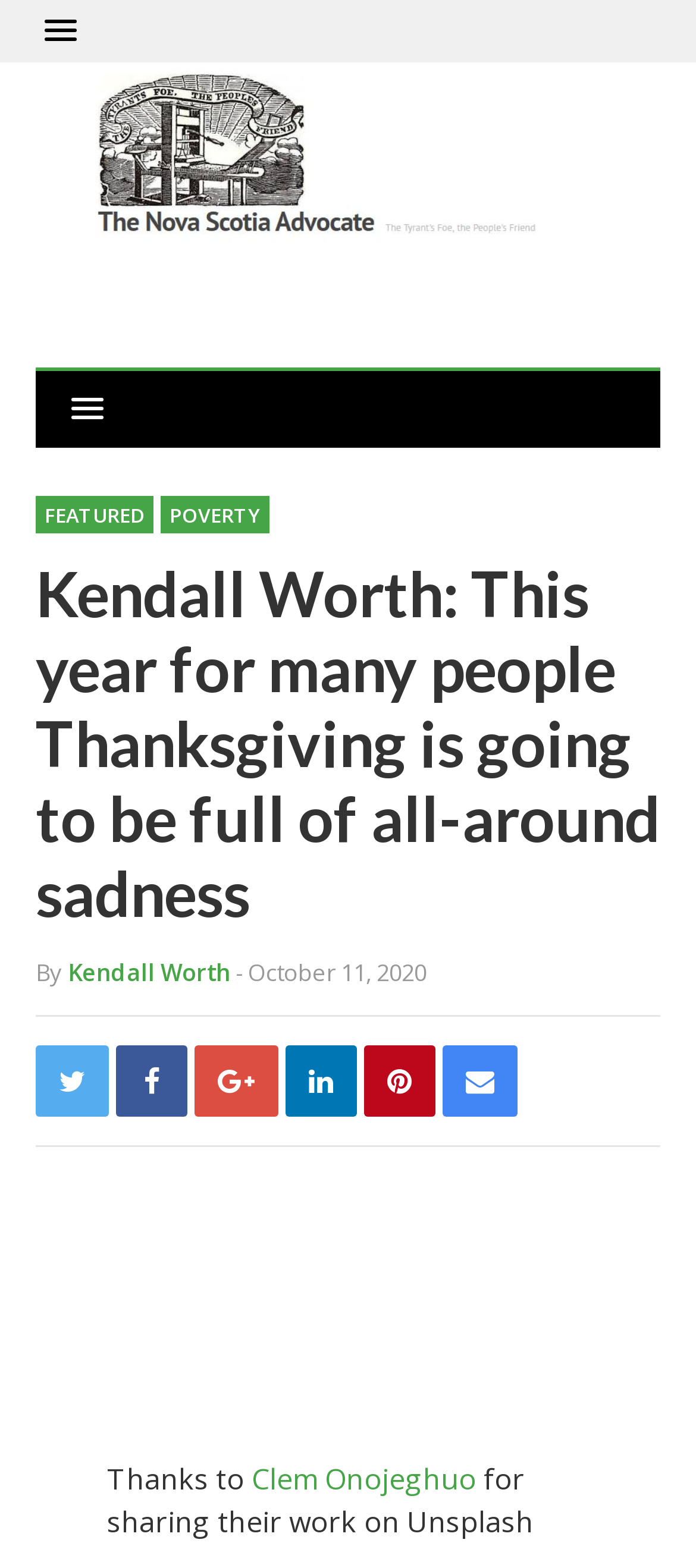Point out the bounding box coordinates of the section to click in order to follow this instruction: "Click on the Nova Scotia Advocate link".

[0.051, 0.04, 0.949, 0.235]